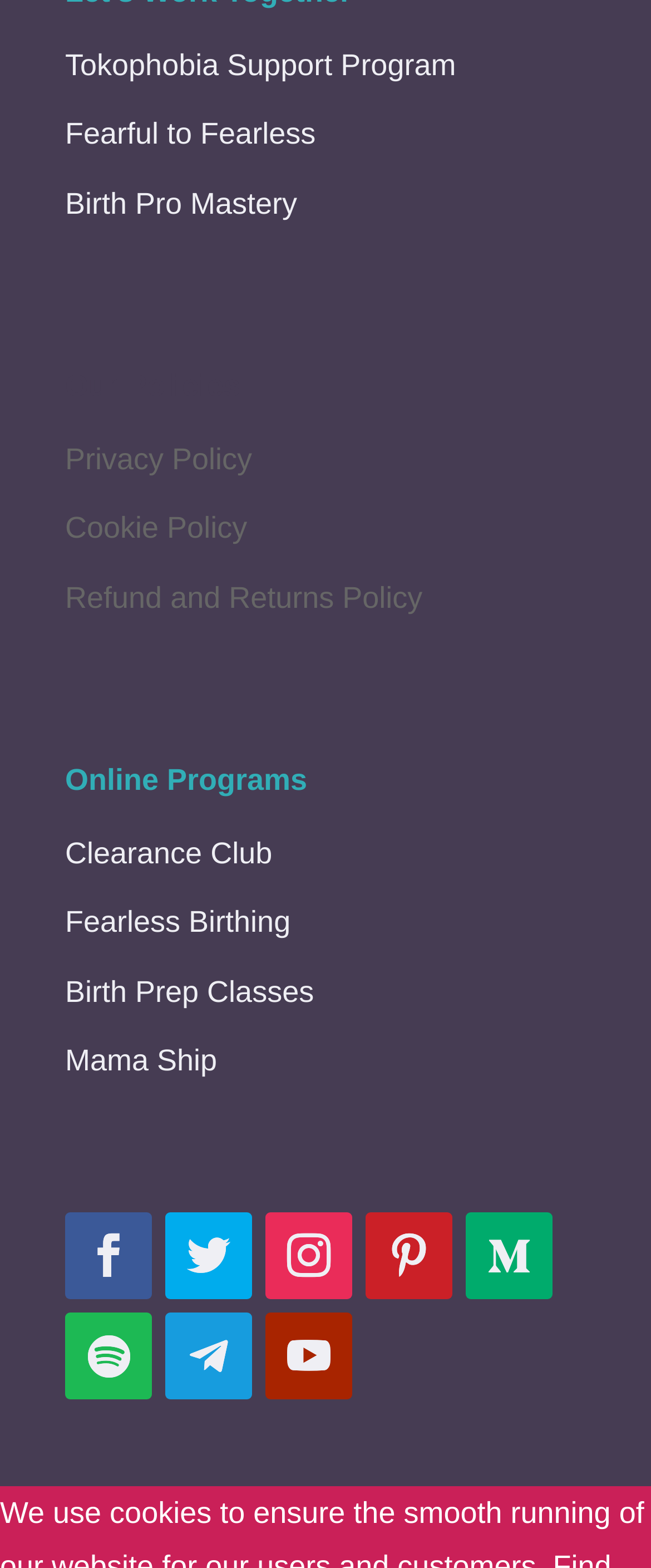How many social media links are there?
Respond with a short answer, either a single word or a phrase, based on the image.

5